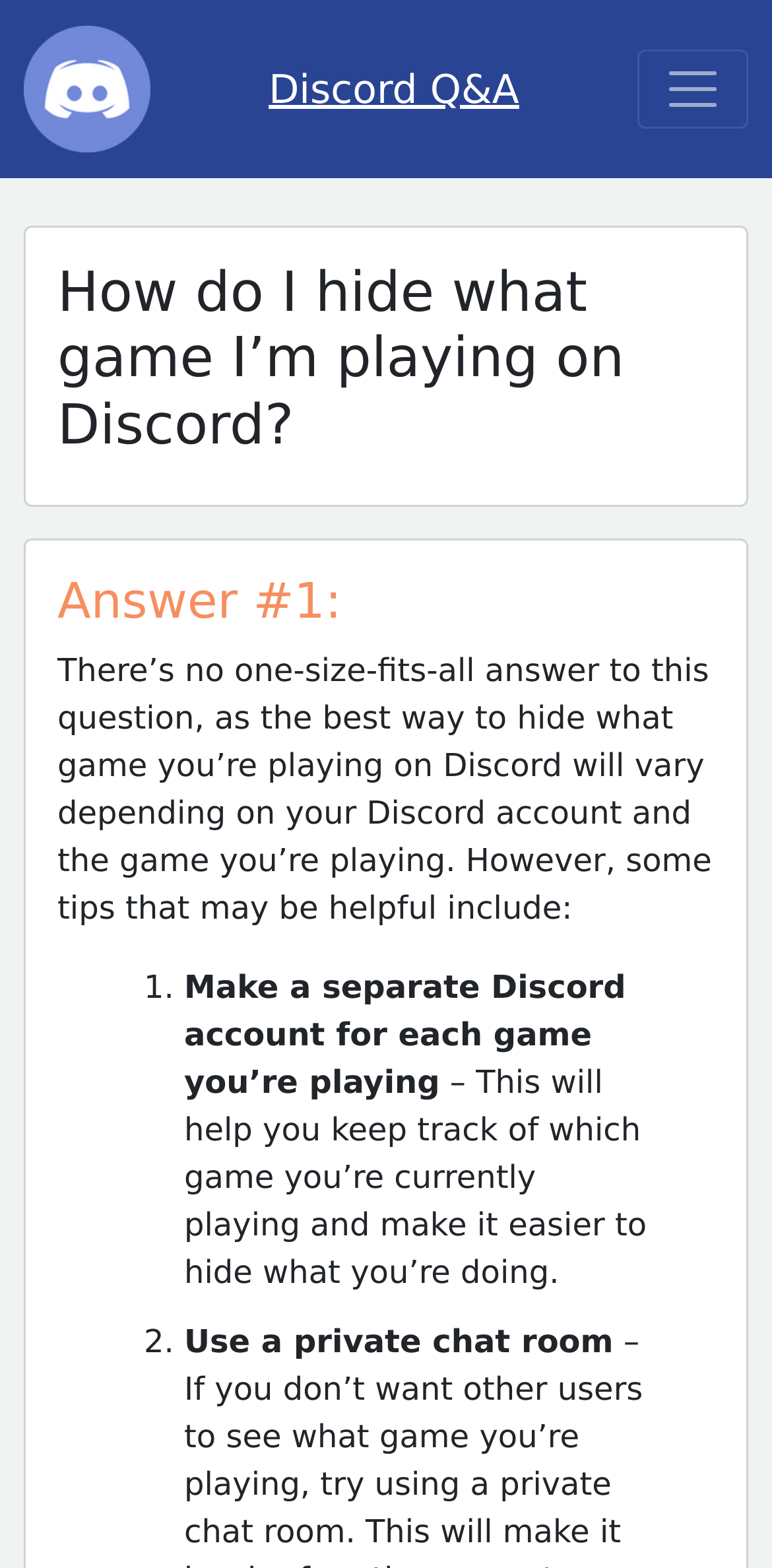Given the element description: "parent_node: Discord Q&A aria-label="Toggle navigation"", predict the bounding box coordinates of the UI element it refers to, using four float numbers between 0 and 1, i.e., [left, top, right, bottom].

[0.826, 0.032, 0.969, 0.082]